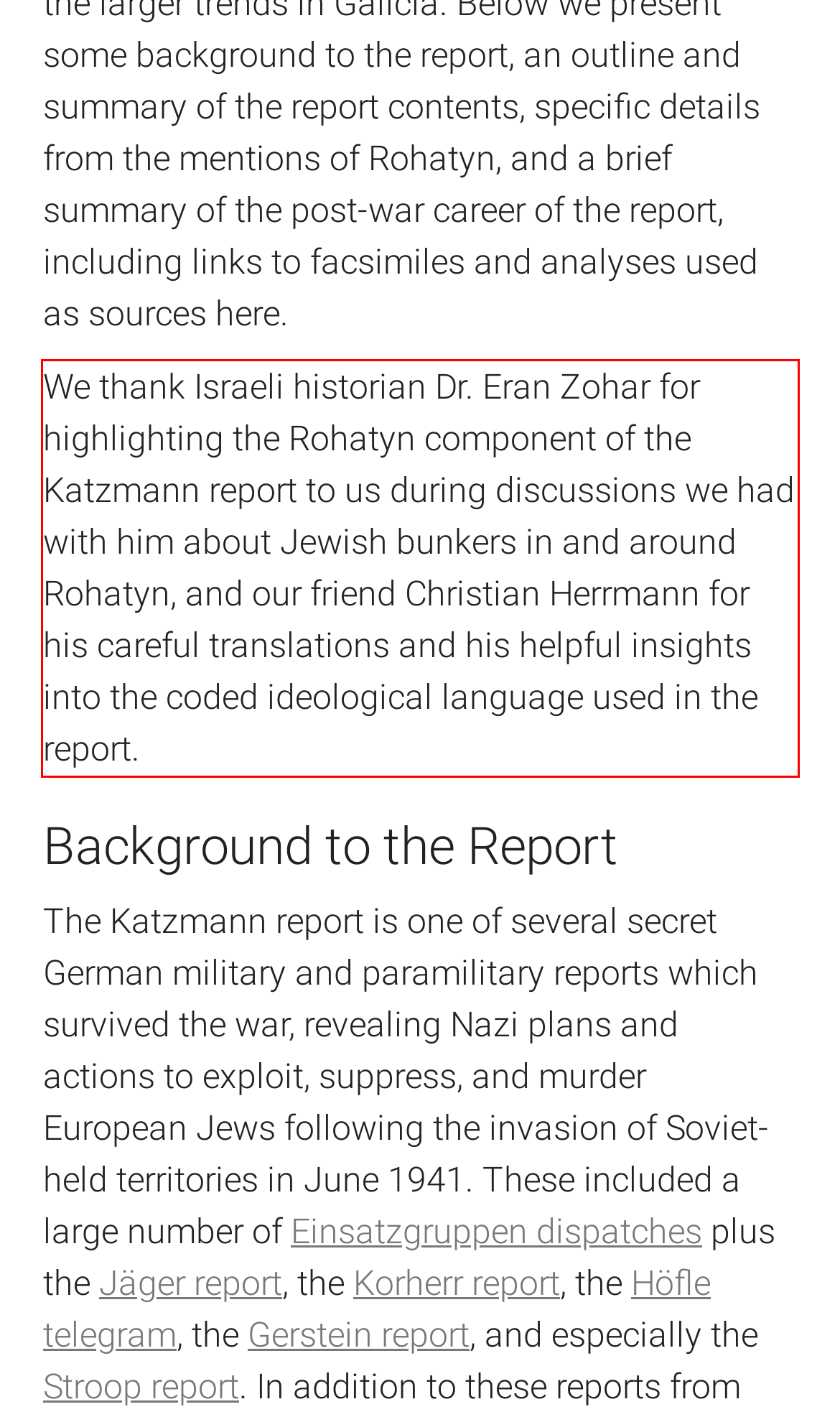Look at the provided screenshot of the webpage and perform OCR on the text within the red bounding box.

We thank Israeli historian Dr. Eran Zohar for highlighting the Rohatyn component of the Katzmann report to us during discussions we had with him about Jewish bunkers in and around Rohatyn, and our friend Christian Herrmann for his careful translations and his helpful insights into the coded ideological language used in the report.